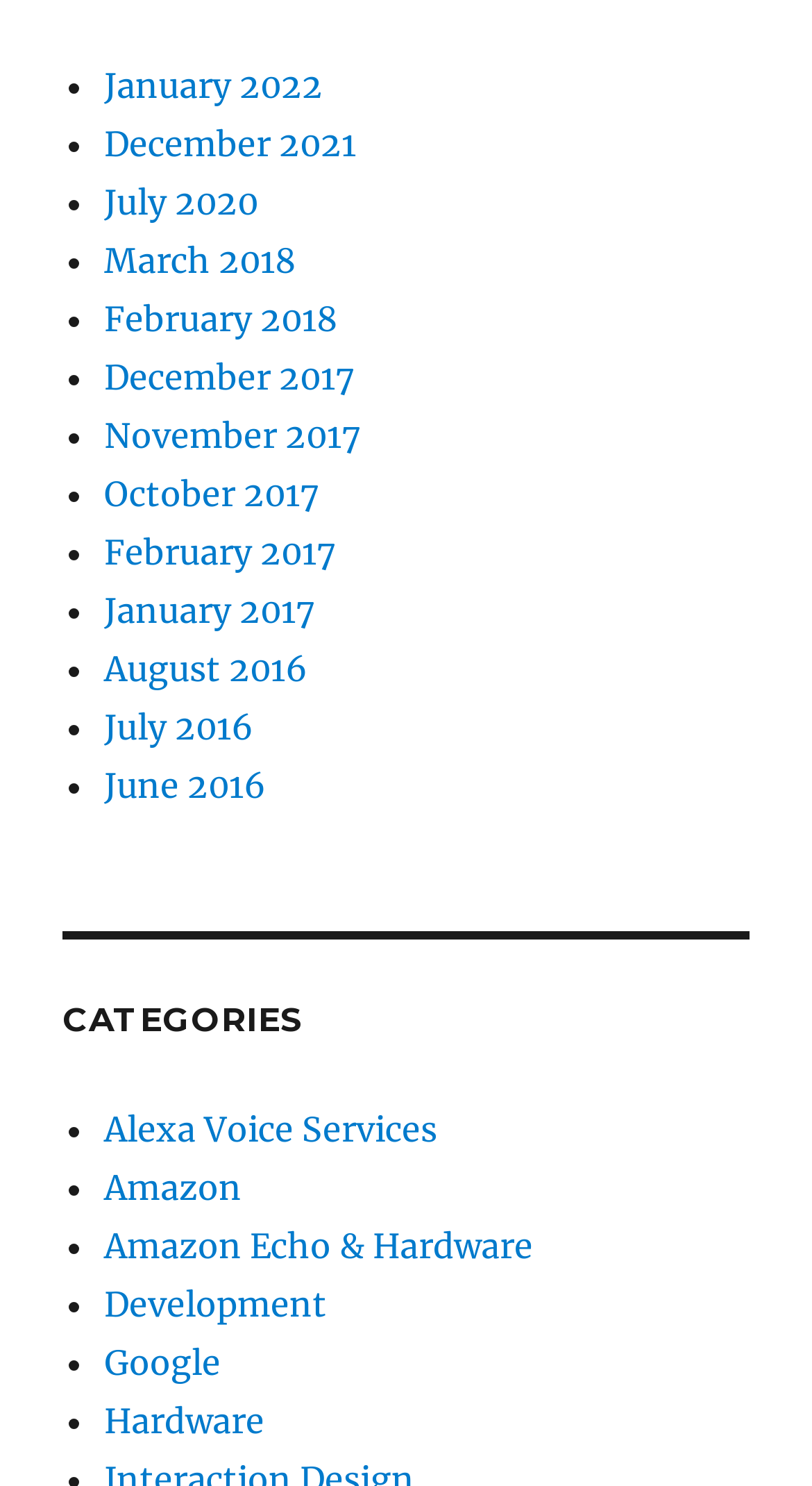How many months are listed in the archives?
Using the image as a reference, answer the question with a short word or phrase.

15